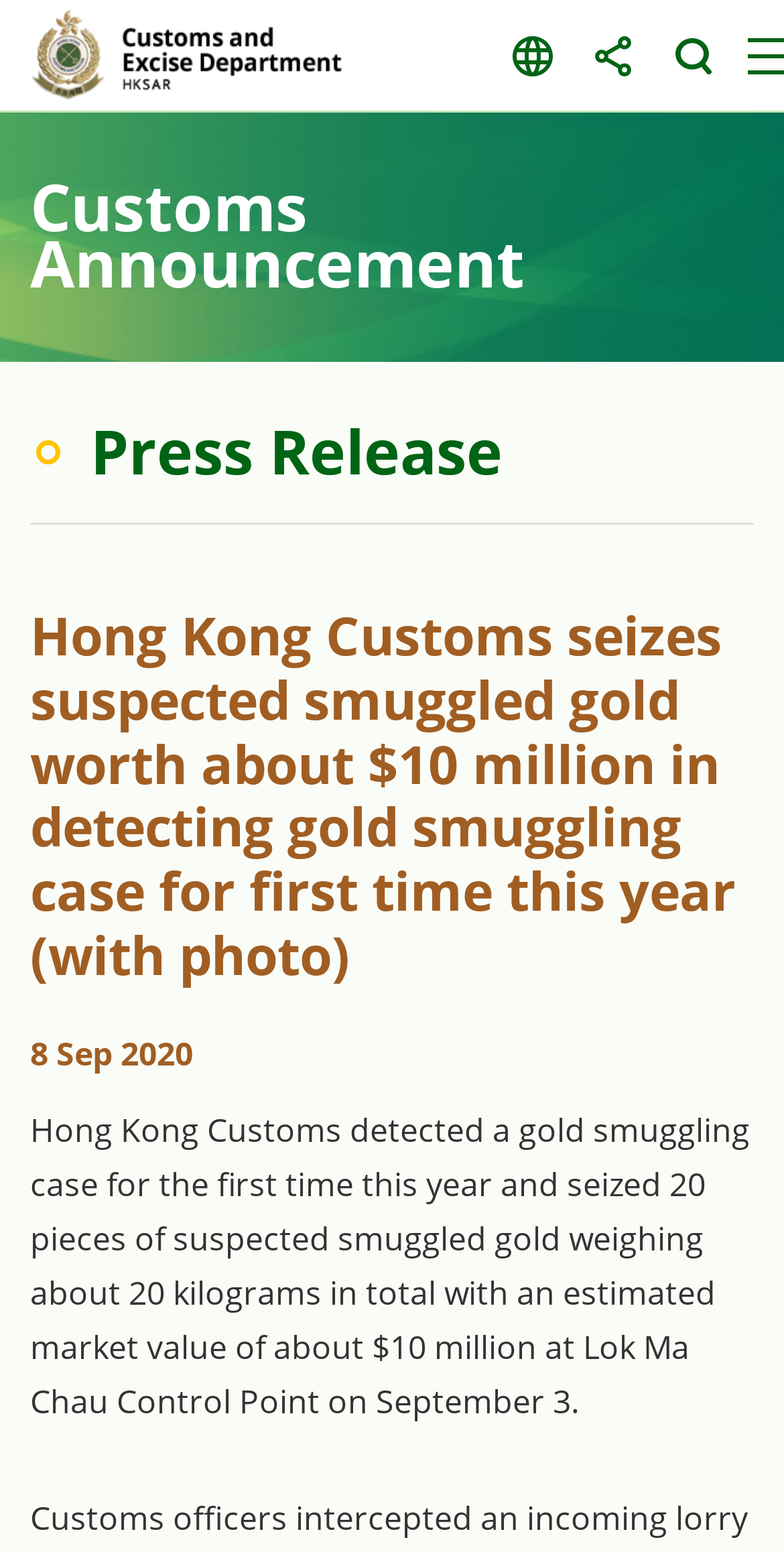Locate the bounding box of the UI element based on this description: "Language Popup". Provide four float numbers between 0 and 1 as [left, top, right, bottom].

[0.633, 0.016, 0.723, 0.055]